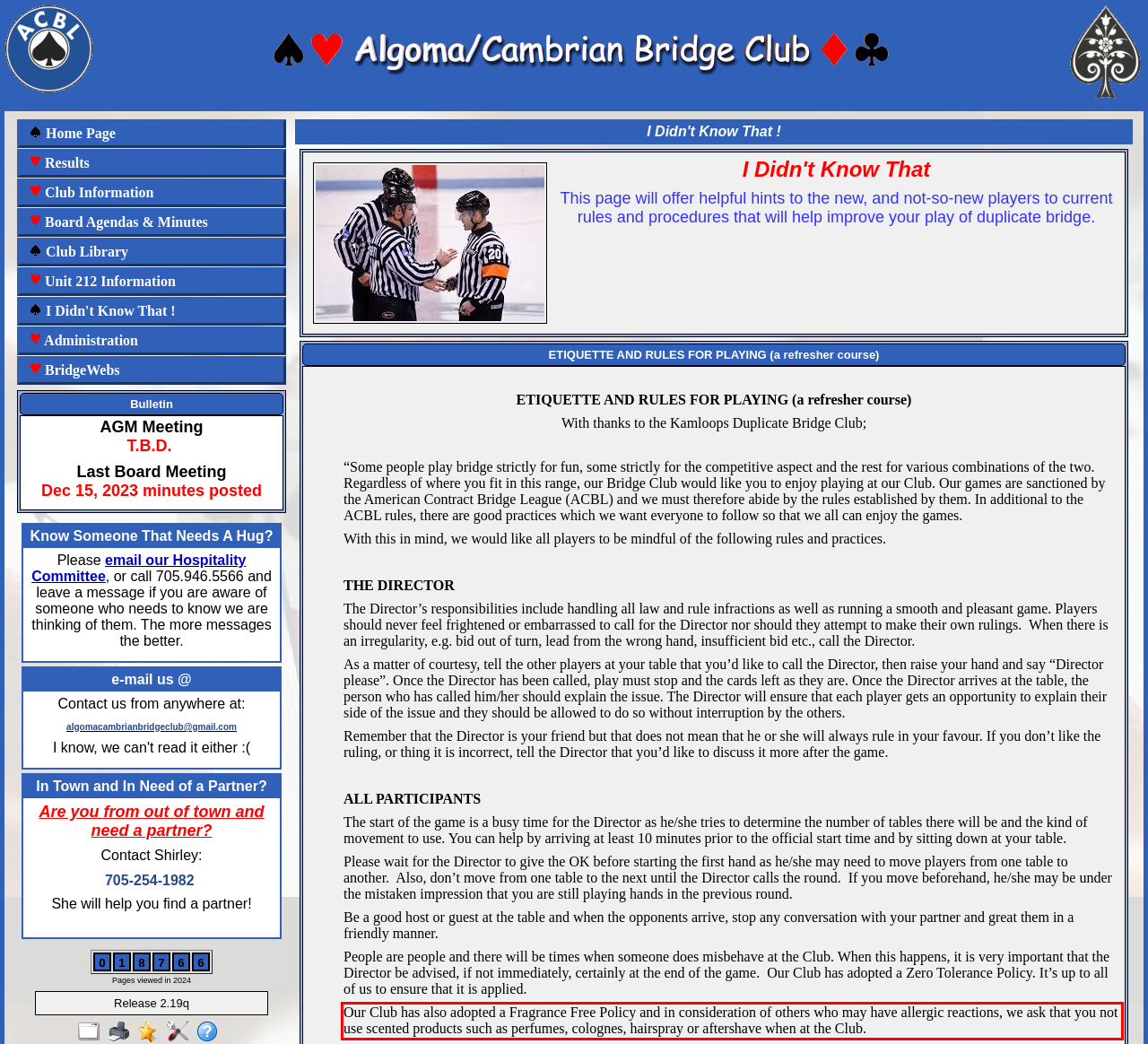You are given a screenshot of a webpage with a UI element highlighted by a red bounding box. Please perform OCR on the text content within this red bounding box.

Our Club has also adopted a Fragrance Free Policy and in consideration of others who may have allergic reactions, we ask that you not use scented products such as perfumes, colognes, hairspray or aftershave when at the Club.